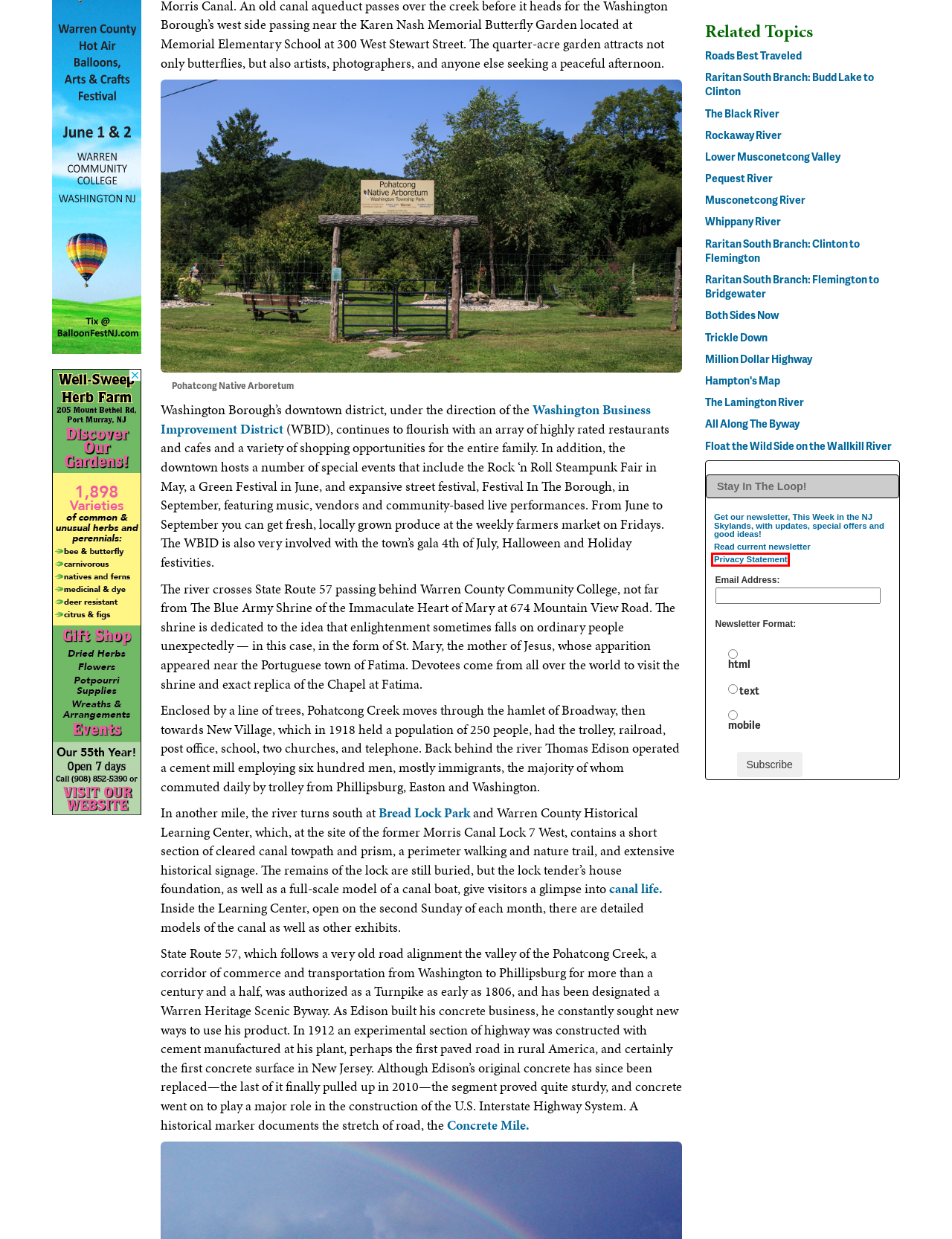Provided is a screenshot of a webpage with a red bounding box around an element. Select the most accurate webpage description for the page that appears after clicking the highlighted element. Here are the candidates:
A. Raptors at New Jersey's Merrill Creek Reservoir
B. Professional Theatre | Centenary Stage Company | Hackettstown, NJ
C. River roads along the Delaware River
D. This Week in the New Jersey Skylands
E. Homeward Bound on the Morris Canal
F. Untitled Document
G. Merrill Creek Reservoir in Northwest New Jersey Skylands
H. Millbrook Village in Delaware Water Gap

F